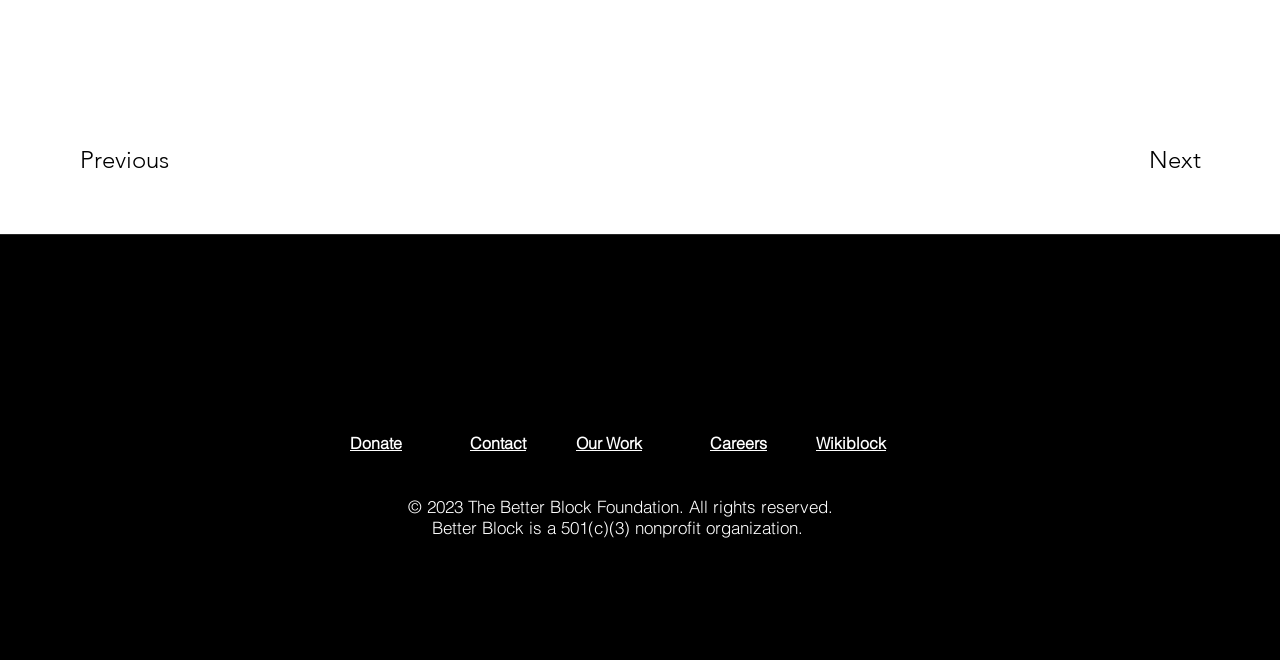Respond with a single word or phrase to the following question:
How many navigation links are present?

5